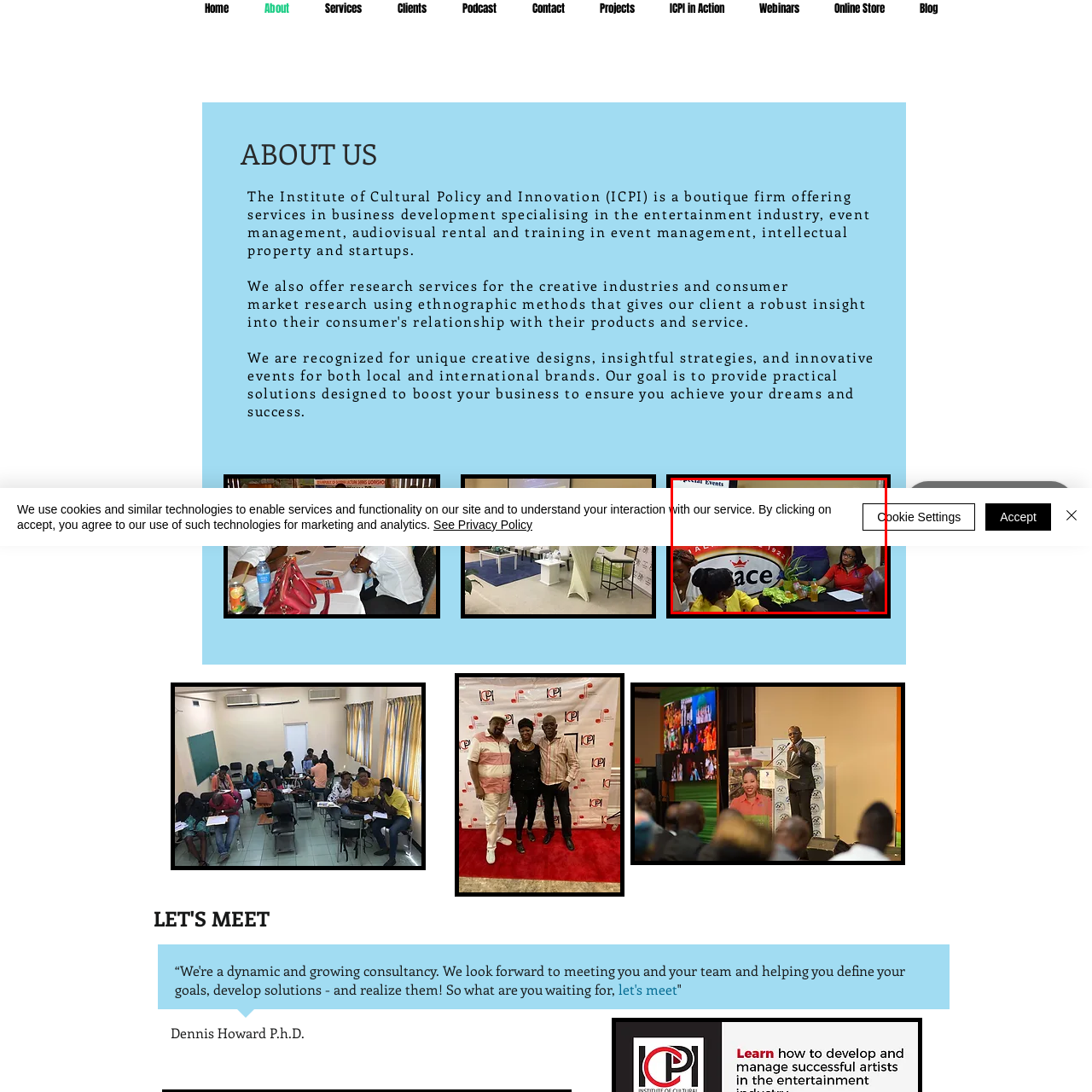What is the name of the organization or event?
Study the image within the red bounding box and provide a detailed response to the question.

The caption highlights a prominently displayed banner for 'Ace' in the backdrop, which suggests that 'Ace' is the name of the organization or event that is hosting the gathering.